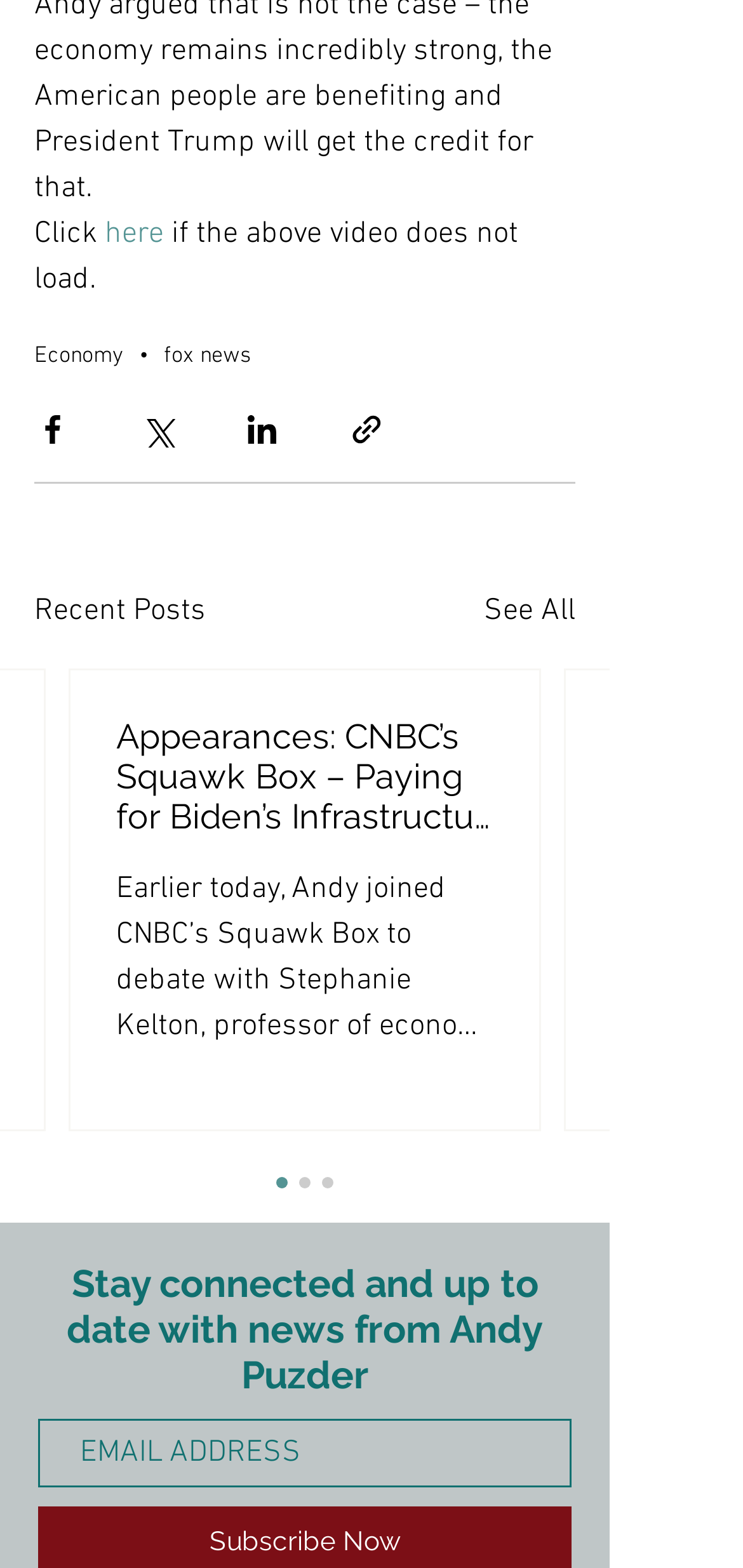Determine the bounding box coordinates of the section to be clicked to follow the instruction: "Share via Facebook". The coordinates should be given as four float numbers between 0 and 1, formatted as [left, top, right, bottom].

[0.046, 0.262, 0.095, 0.285]